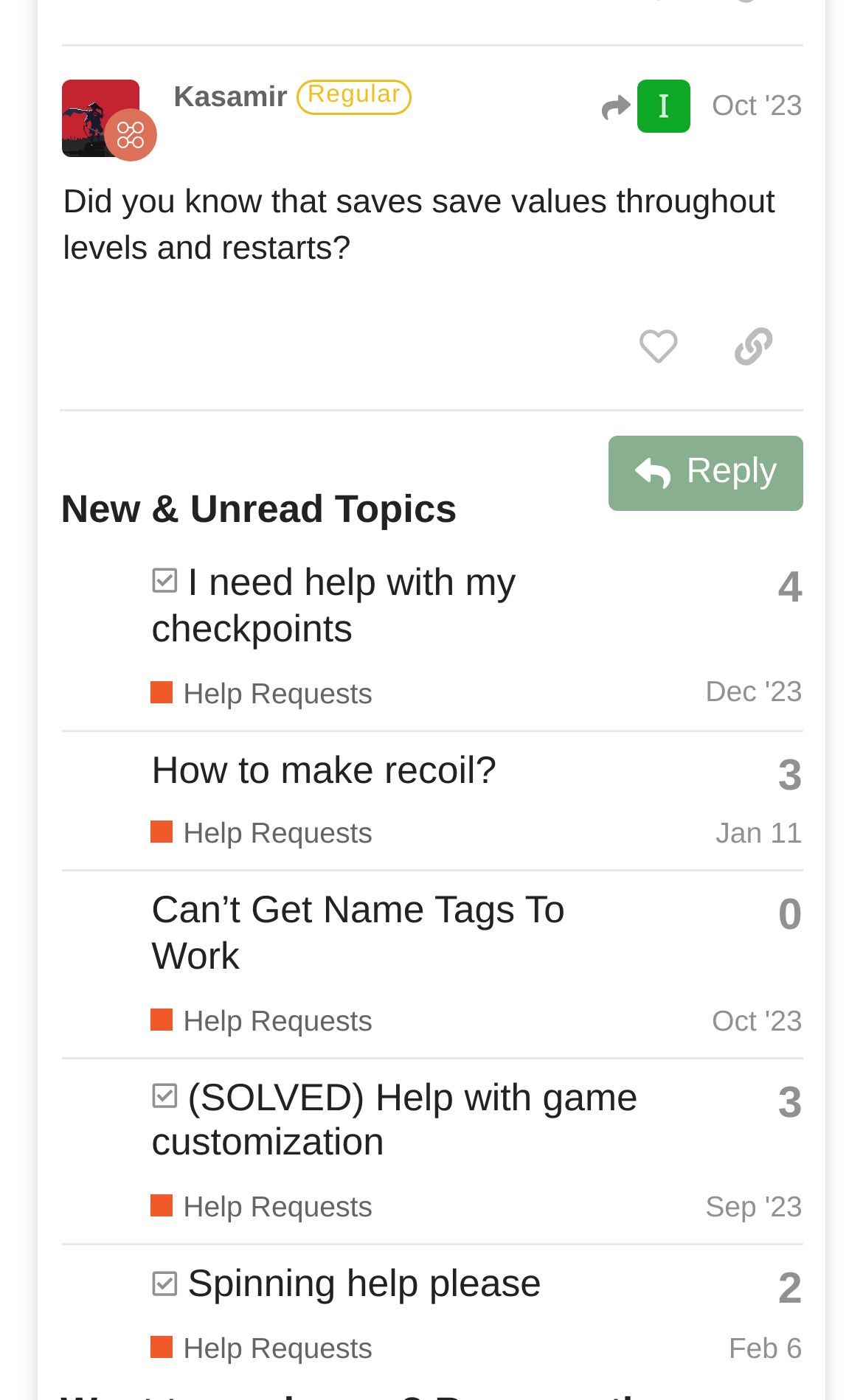Identify the bounding box coordinates of the region that should be clicked to execute the following instruction: "Reply to the post".

[0.706, 0.311, 0.93, 0.365]